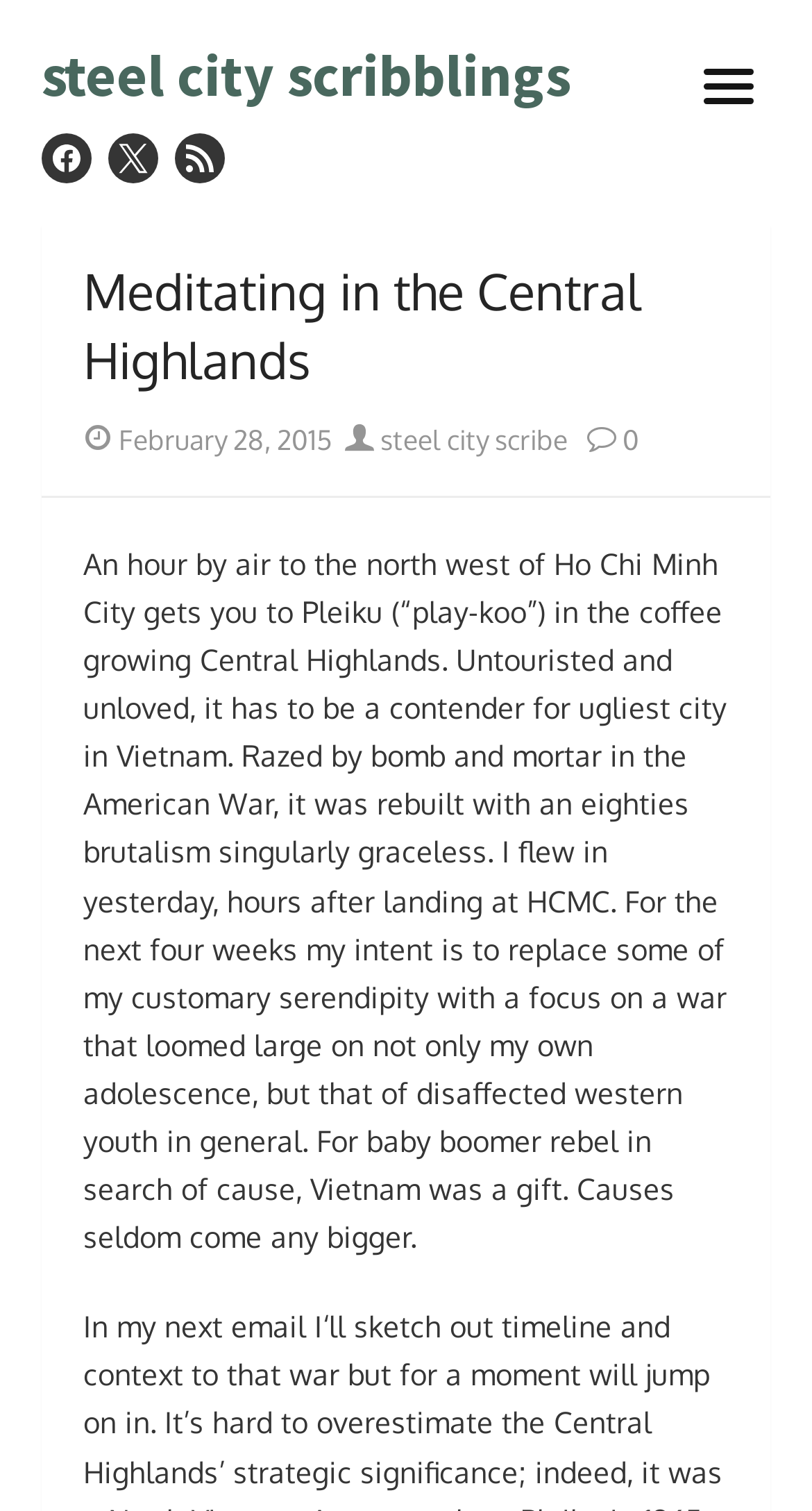Locate and provide the bounding box coordinates for the HTML element that matches this description: "title="twitter"".

[0.133, 0.088, 0.195, 0.121]